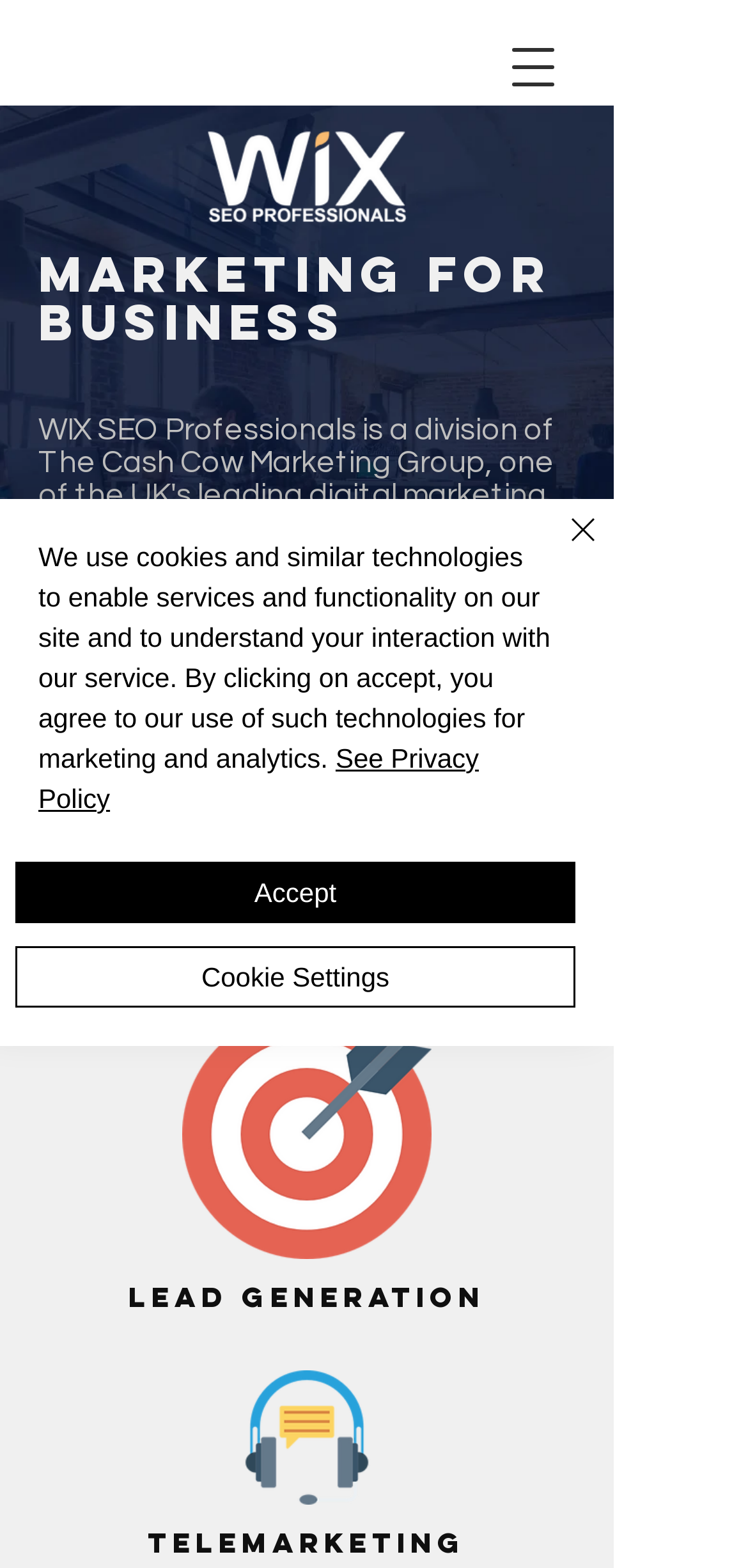Identify the headline of the webpage and generate its text content.

MARKETING FOR BUSINESS